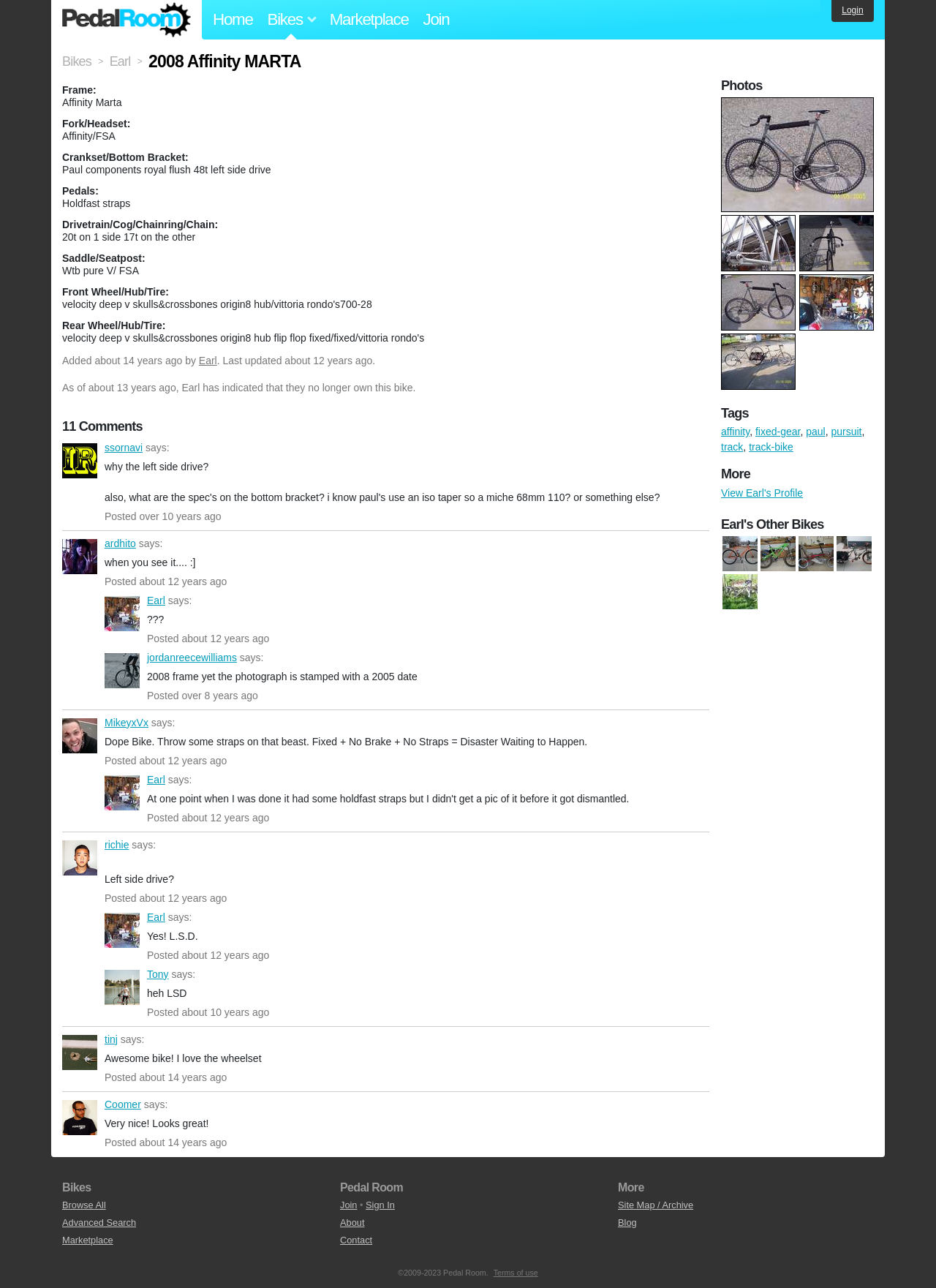Locate the bounding box coordinates for the element described below: "Sign In". The coordinates must be four float values between 0 and 1, formatted as [left, top, right, bottom].

[0.391, 0.931, 0.422, 0.94]